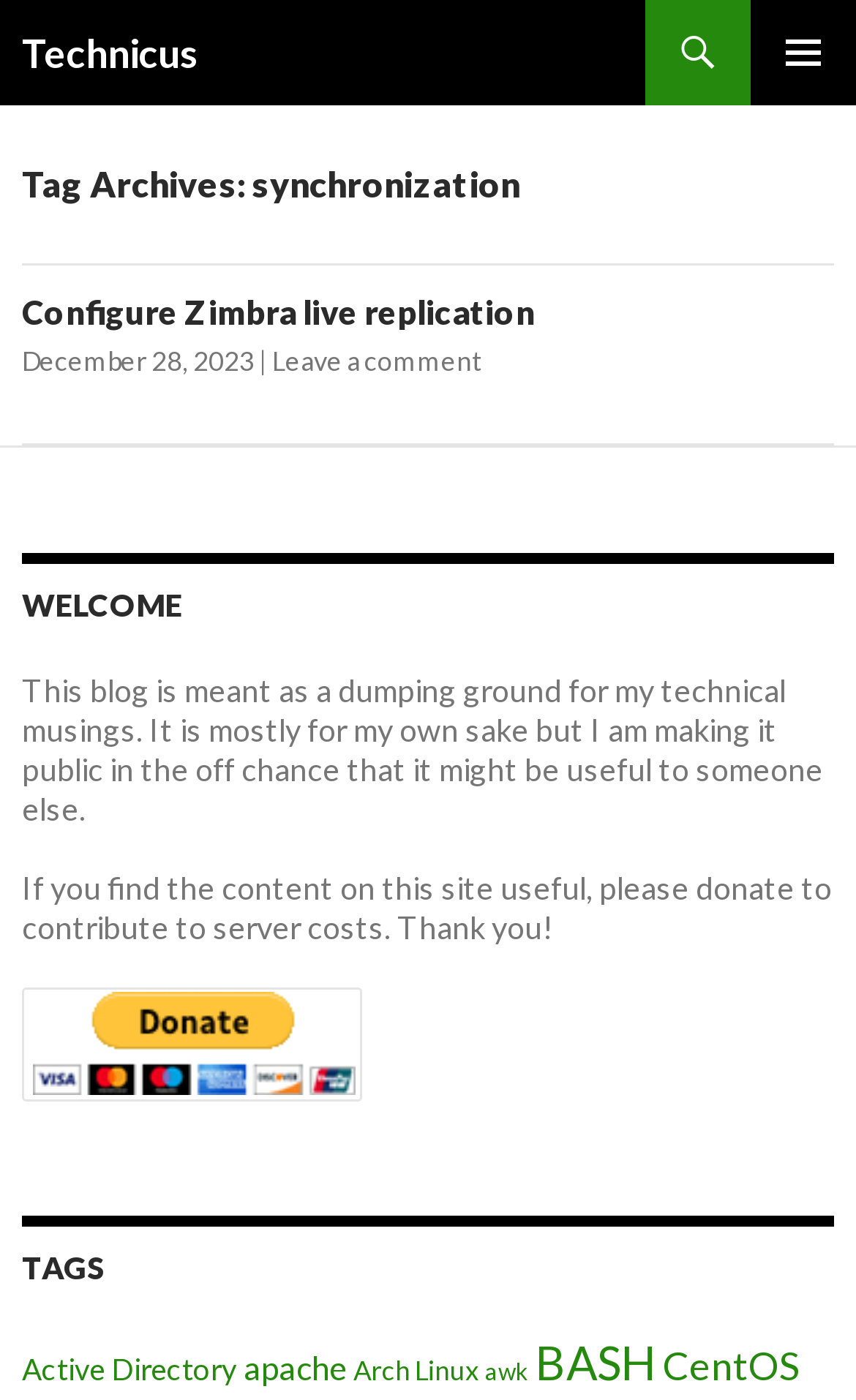Answer the question in one word or a short phrase:
How many tags are listed on the webpage?

6